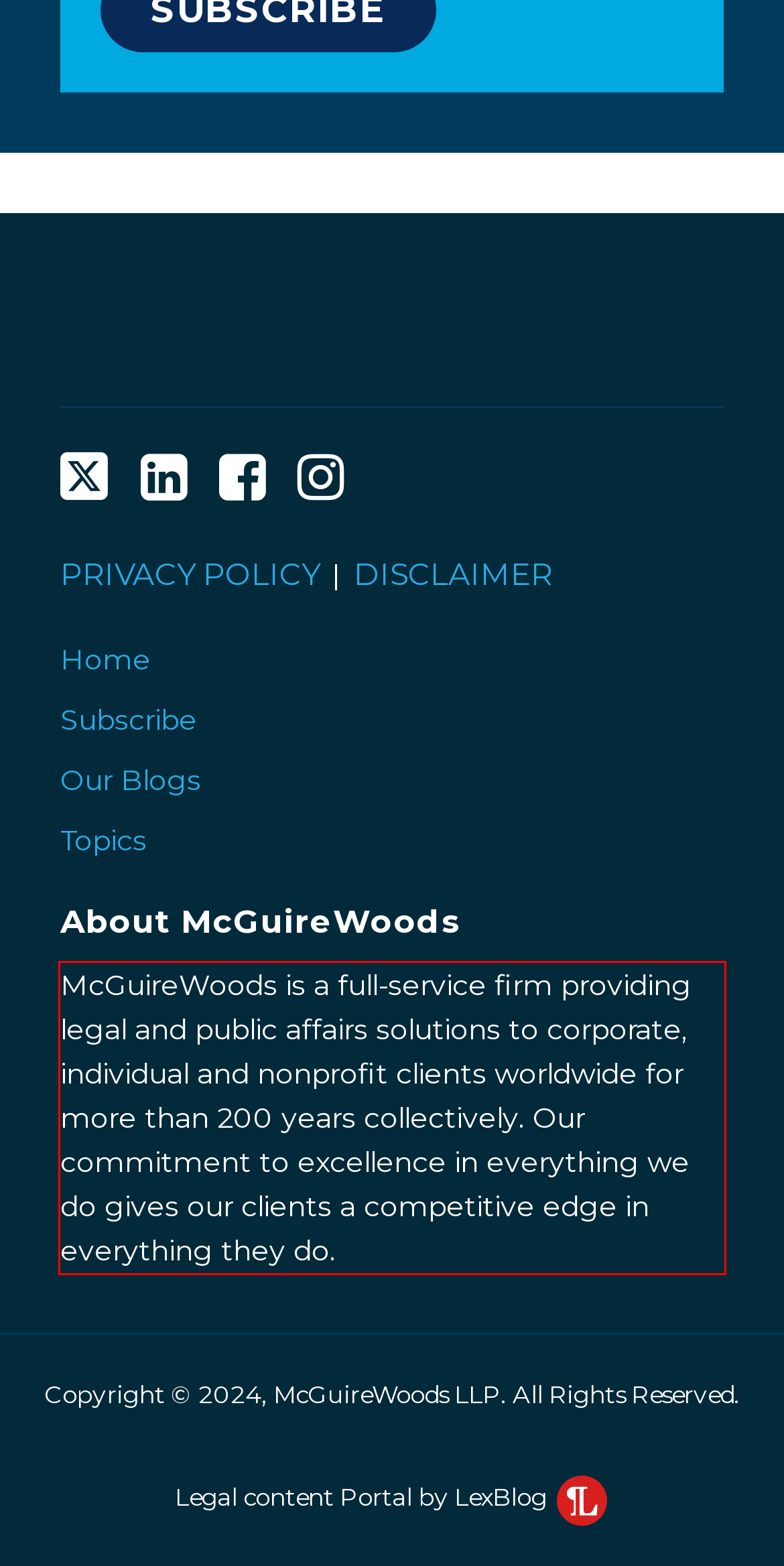Analyze the webpage screenshot and use OCR to recognize the text content in the red bounding box.

McGuireWoods is a full-service firm providing legal and public affairs solutions to corporate, individual and nonprofit clients worldwide for more than 200 years collectively. Our commitment to excellence in everything we do gives our clients a competitive edge in everything they do.